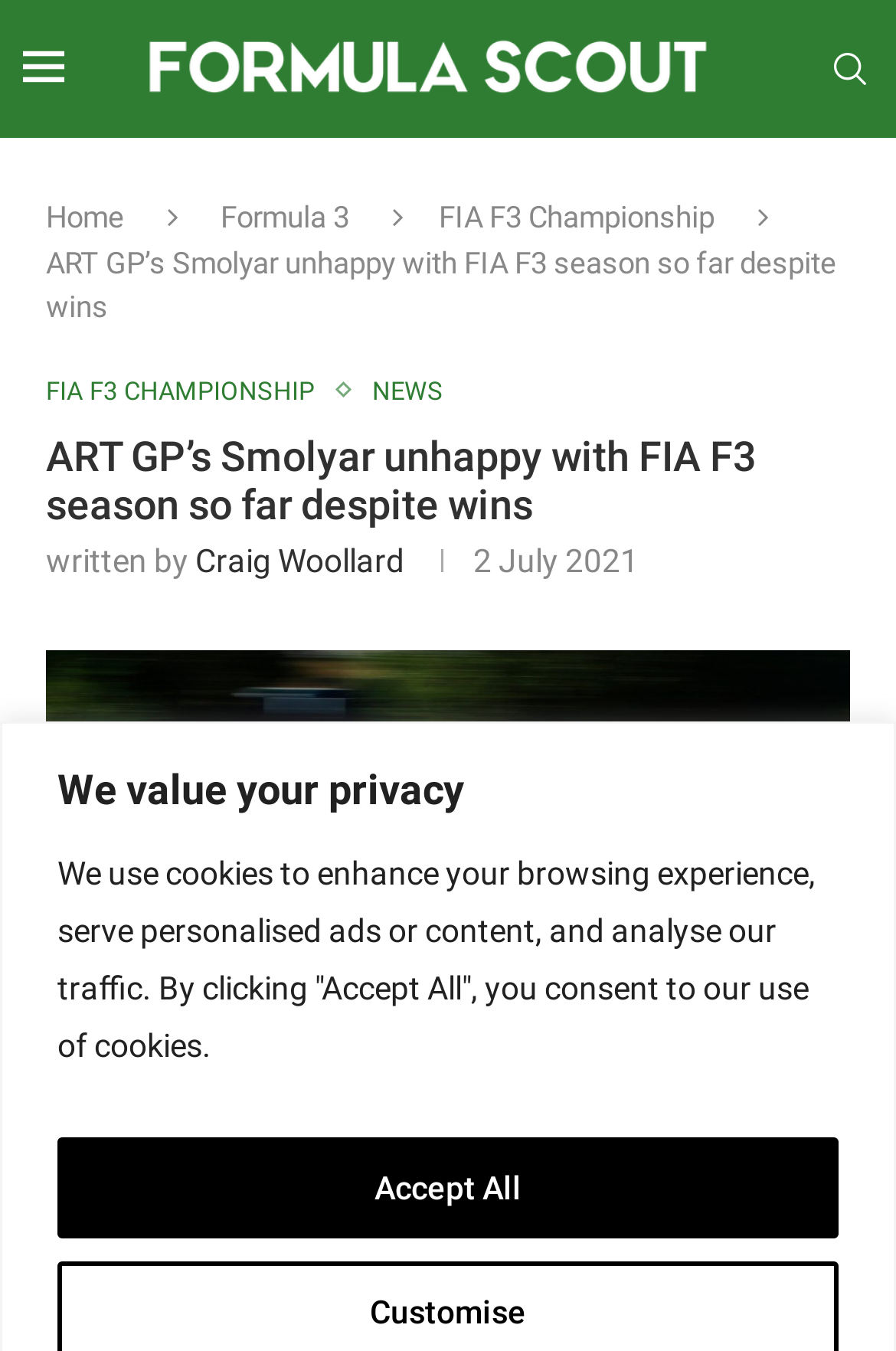Locate the bounding box coordinates of the area where you should click to accomplish the instruction: "go to Formula 3".

[0.246, 0.148, 0.39, 0.173]